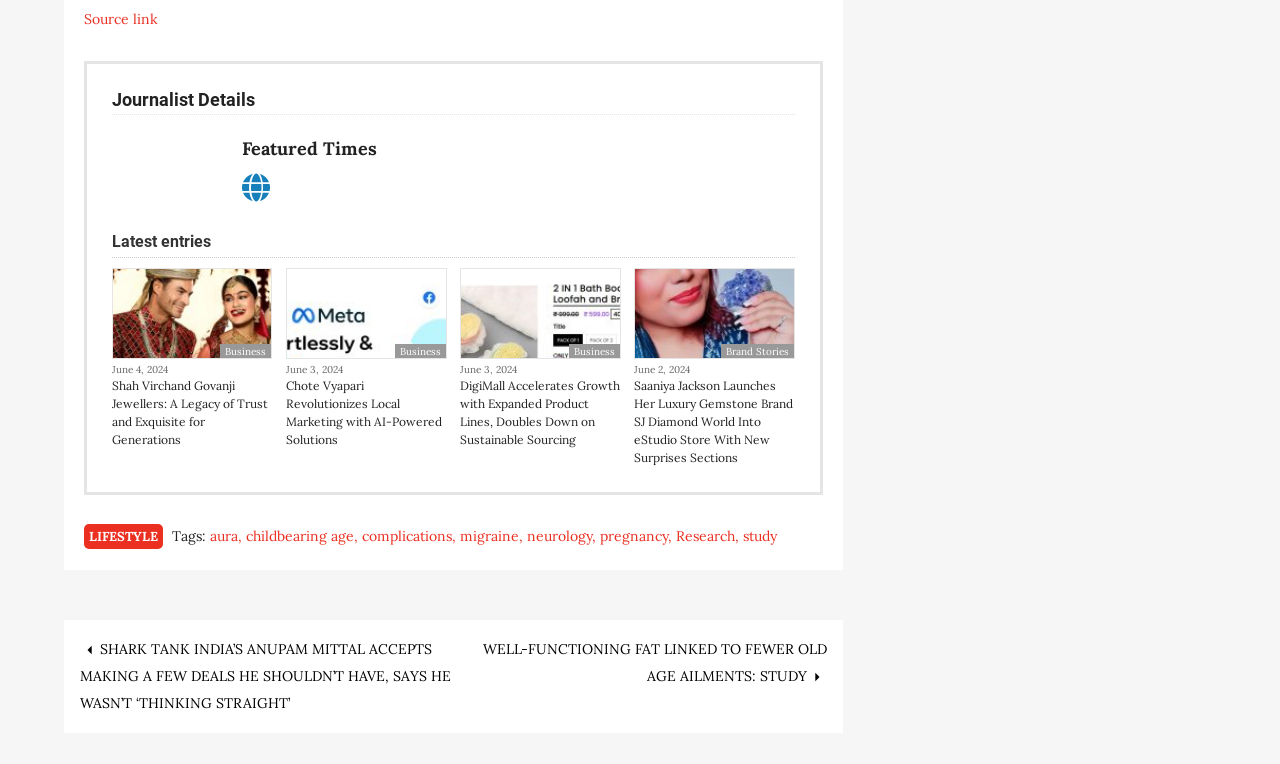Please locate the bounding box coordinates of the element's region that needs to be clicked to follow the instruction: "Navigate to next post". The bounding box coordinates should be provided as four float numbers between 0 and 1, i.e., [left, top, right, bottom].

[0.062, 0.837, 0.352, 0.931]